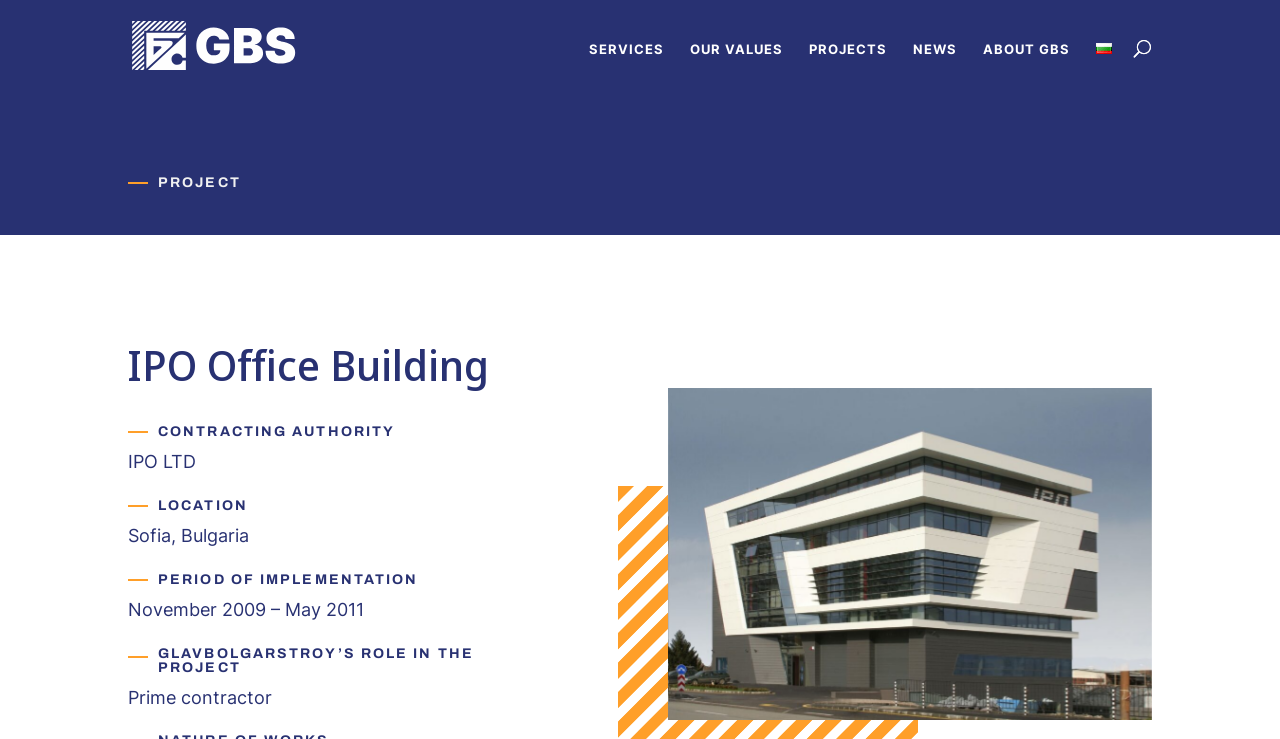What is the period of implementation of the project?
Refer to the image and provide a one-word or short phrase answer.

November 2009 – May 2011